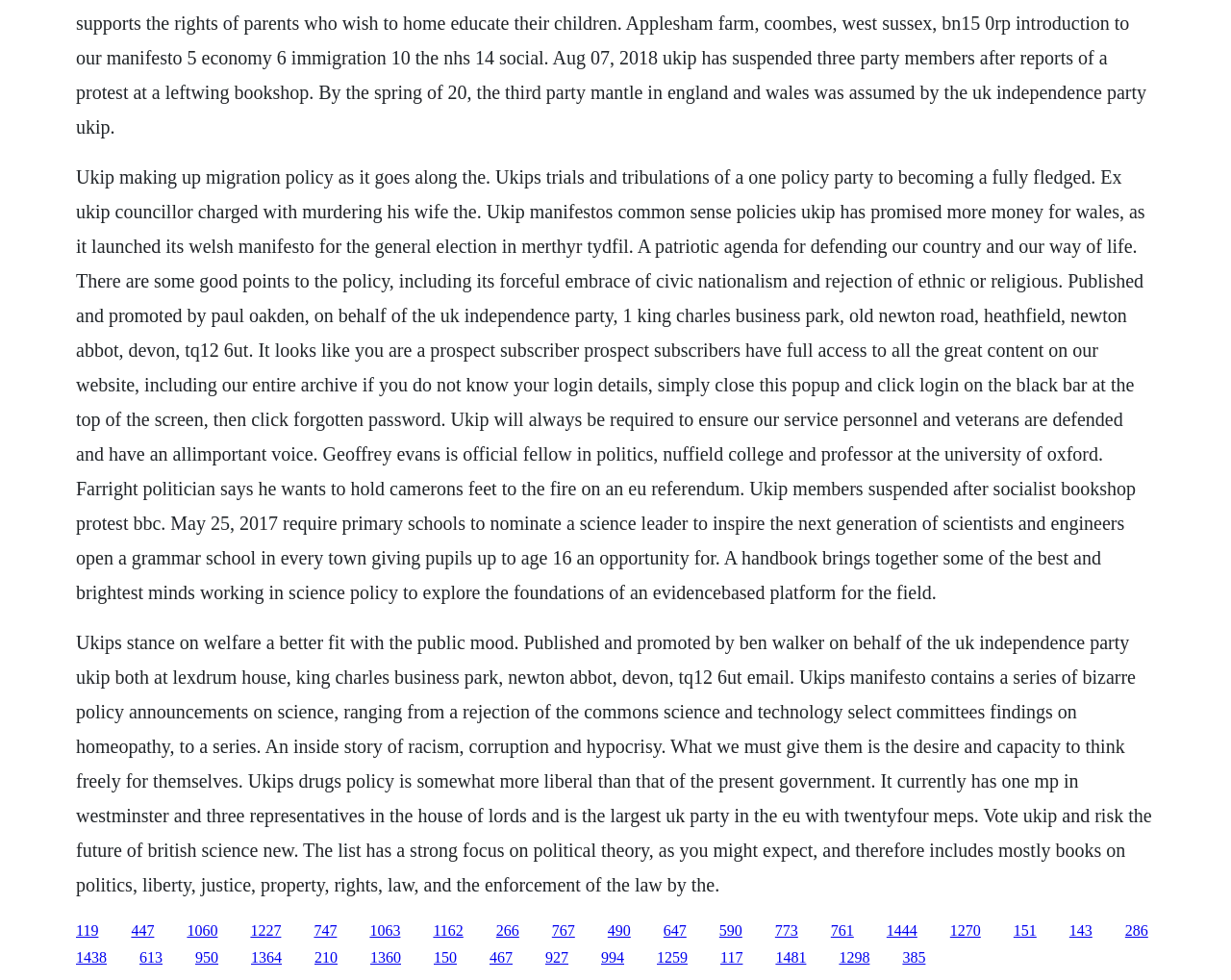Answer in one word or a short phrase: 
What is the author's profession mentioned in the article?

Professor